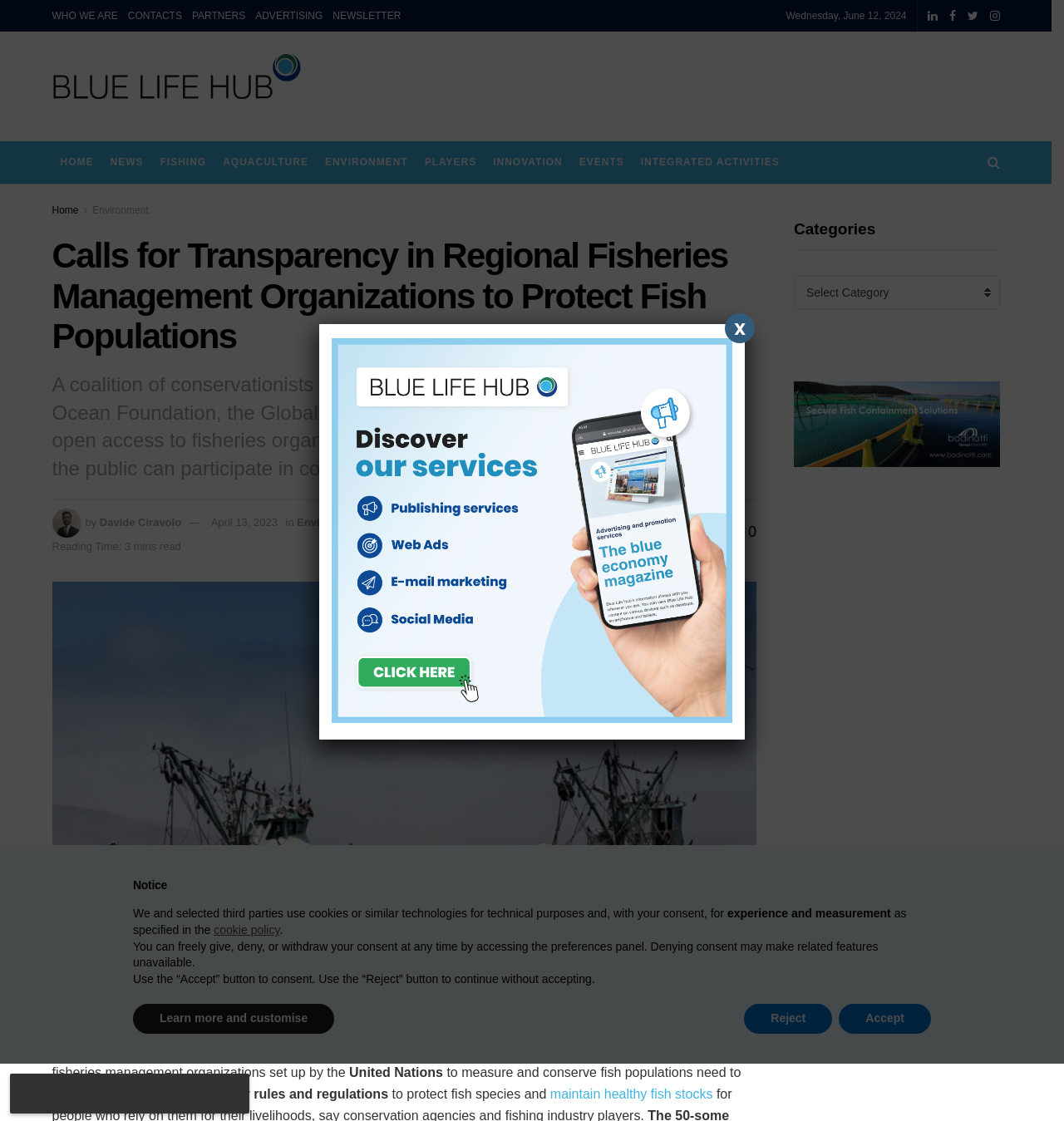Highlight the bounding box coordinates of the element that should be clicked to carry out the following instruction: "view Categories". The coordinates must be given as four float numbers ranging from 0 to 1, i.e., [left, top, right, bottom].

None